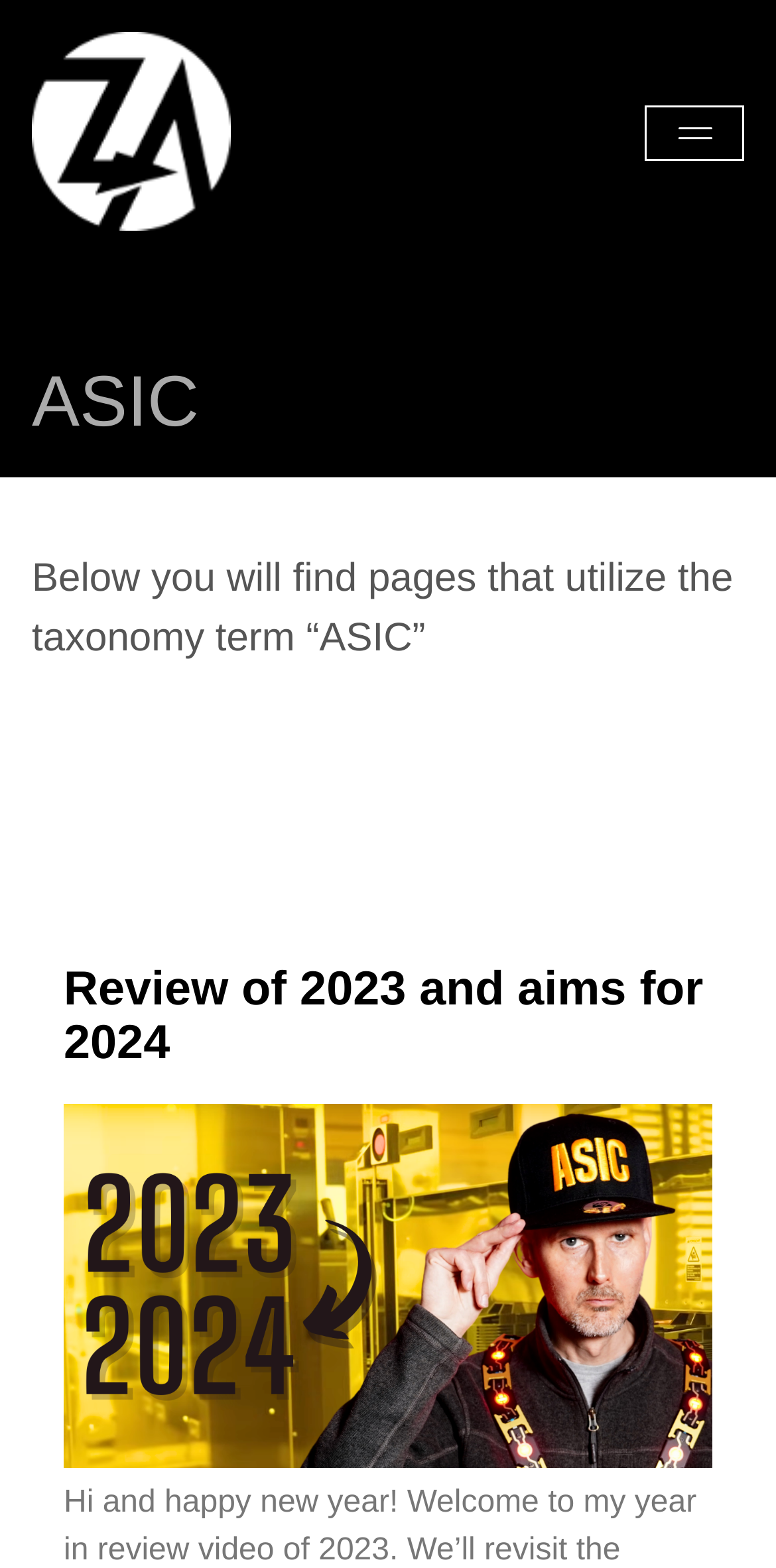How many buttons are in the top-right corner?
Examine the image closely and answer the question with as much detail as possible.

I looked at the top-right corner of the webpage and found two buttons, 'Global Nav Open Menu' and 'Global Nav Close Menu'. There are 2 buttons in the top-right corner.